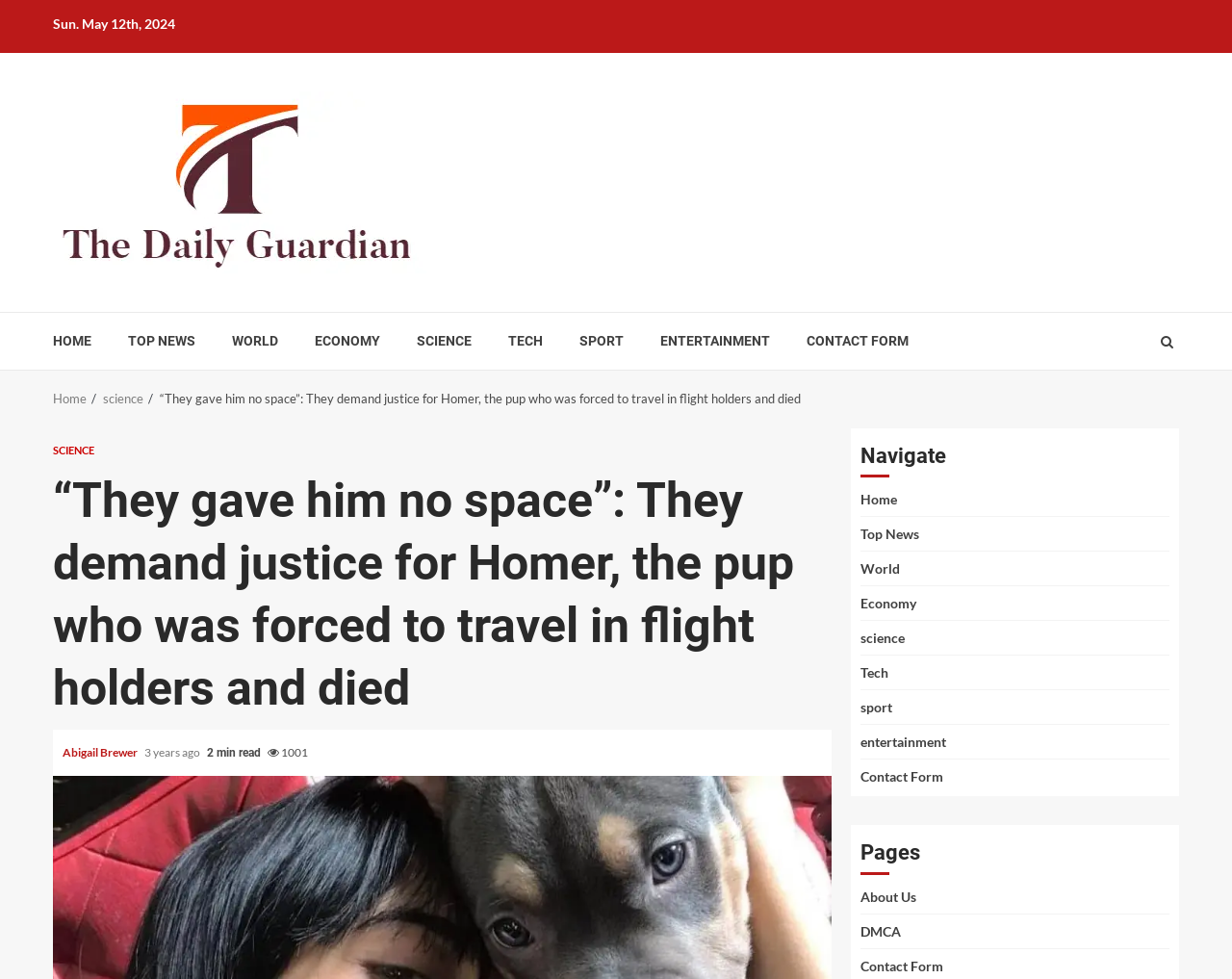Using the information in the image, could you please answer the following question in detail:
How many comments are there on the article?

I found the number of comments on the article by looking at the section below the article title, where it says '1001' in a link element.